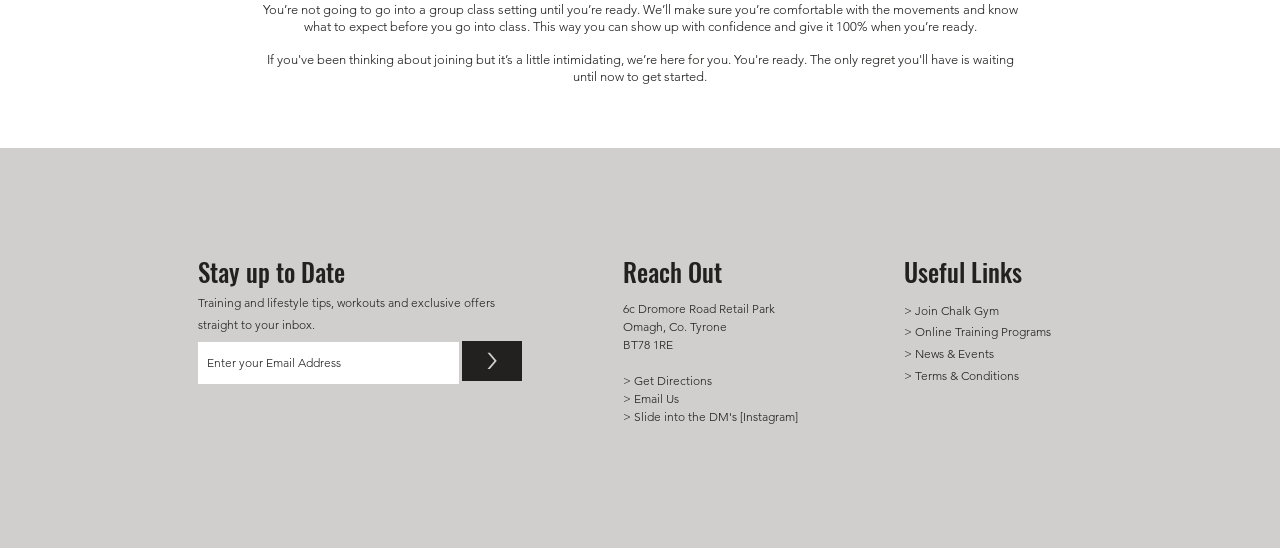What is the name of the gym?
Provide a detailed answer to the question using information from the image.

The name of the gym is mentioned in the 'Useful Links' section, where there is a link to 'Join Chalk Gym', indicating that Chalk Gym is the name of the gym.